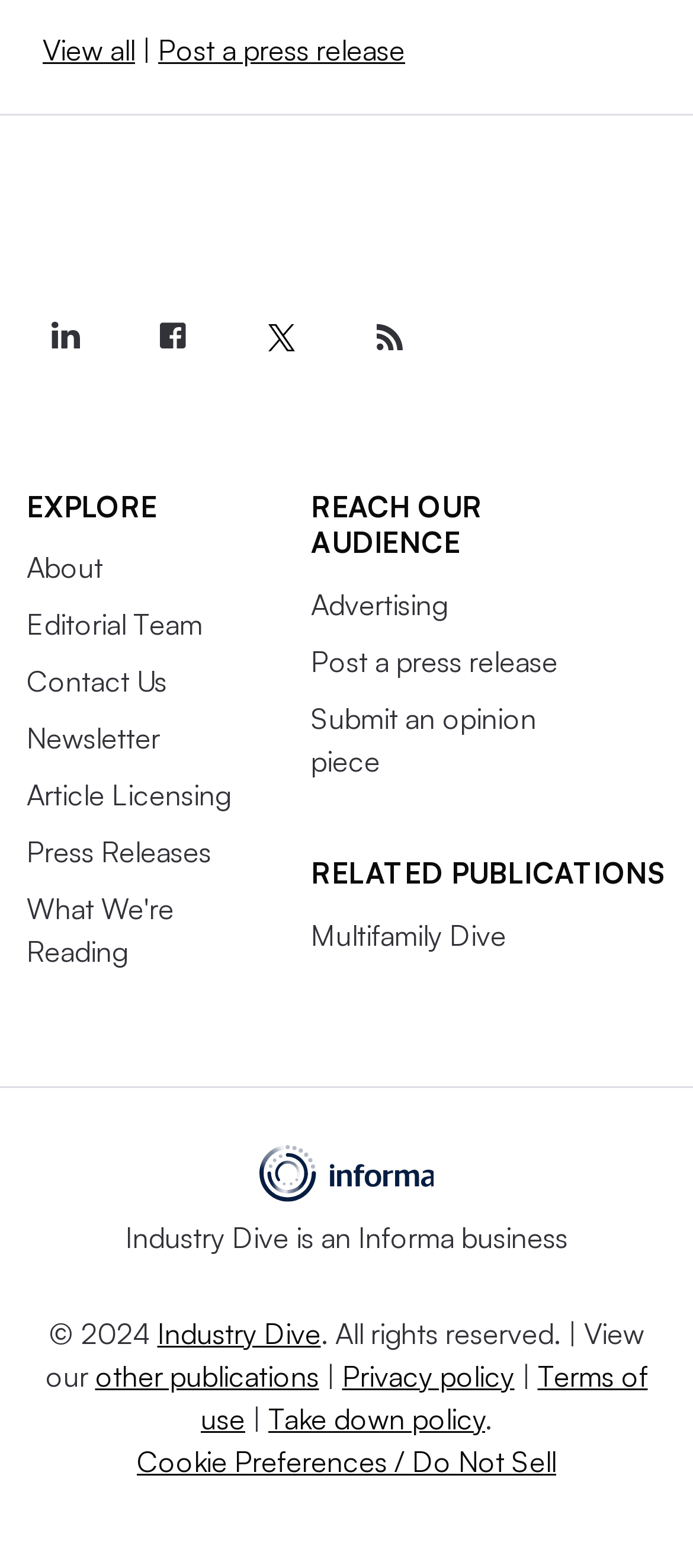Locate the UI element that matches the description aria-label="Industry Dive LinkedIn" in the webpage screenshot. Return the bounding box coordinates in the format (top-left x, top-left y, bottom-right x, bottom-right y), with values ranging from 0 to 1.

[0.038, 0.191, 0.146, 0.239]